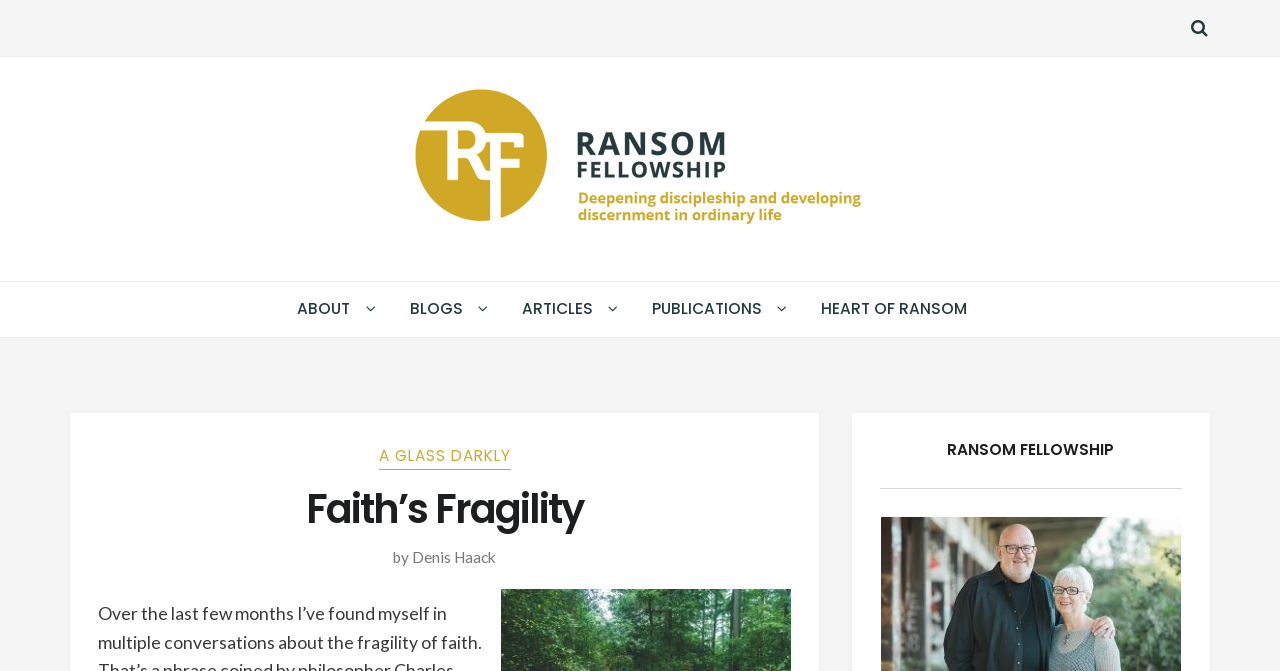How many main navigation items are there?
Please look at the screenshot and answer in one word or a short phrase.

5